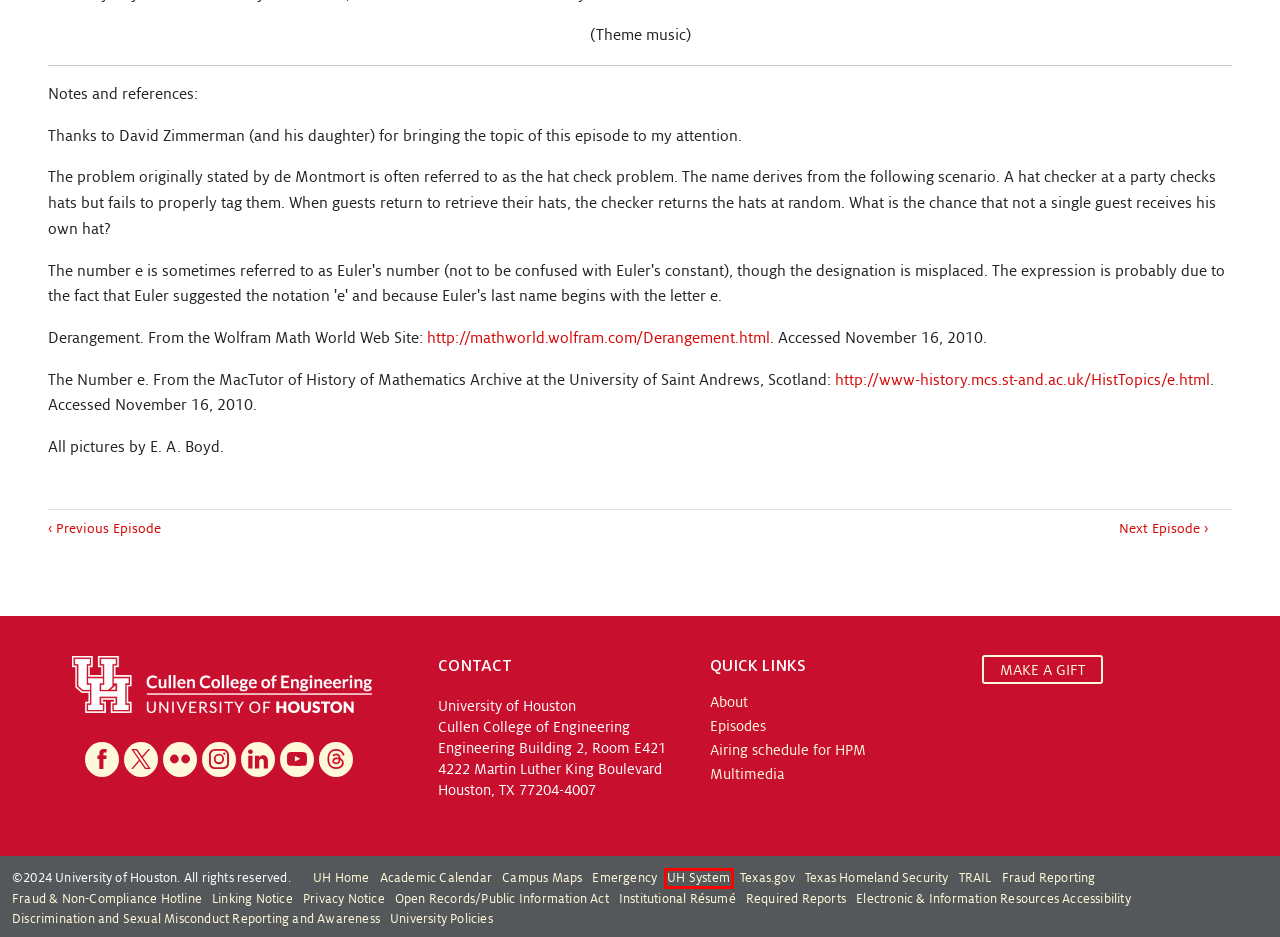You are presented with a screenshot of a webpage that includes a red bounding box around an element. Determine which webpage description best matches the page that results from clicking the element within the red bounding box. Here are the candidates:
A. UHS Privacy Notice - University of Houston System
B. UH Map
C. Discrimination and Sexual Misconduct Report Form
D. Texas.gov | The Official Website of the State of Texas
E. Derangement -- from Wolfram MathWorld
F. UHS - Division of Administration&Finance - Office of Finance
G. Cullen College of Engineering Main Donate Page - University of Houston
H. University of Houston - University of Houston System

H